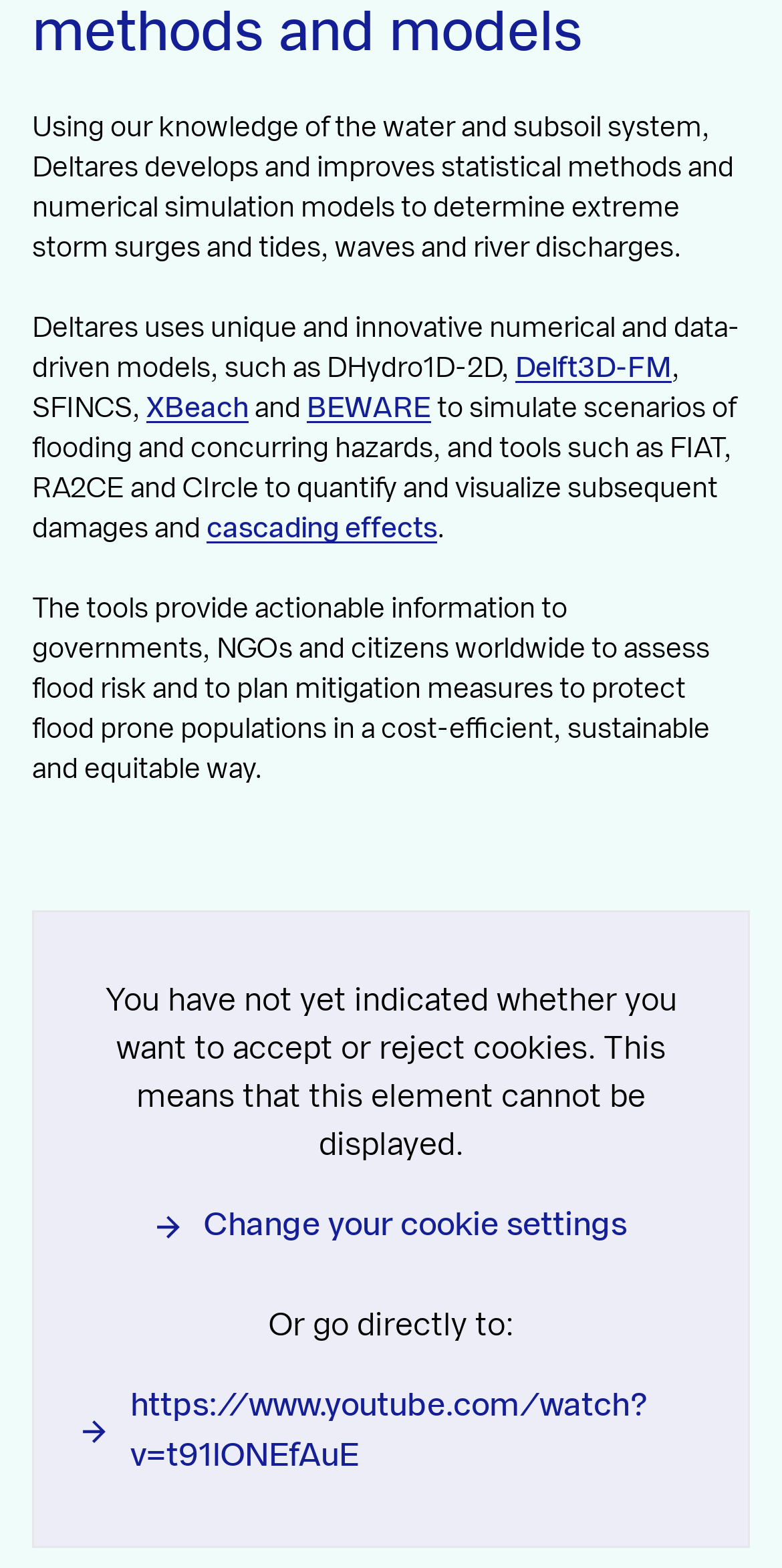Determine the bounding box coordinates of the clickable region to carry out the instruction: "Select English language".

[0.144, 0.1, 0.282, 0.12]